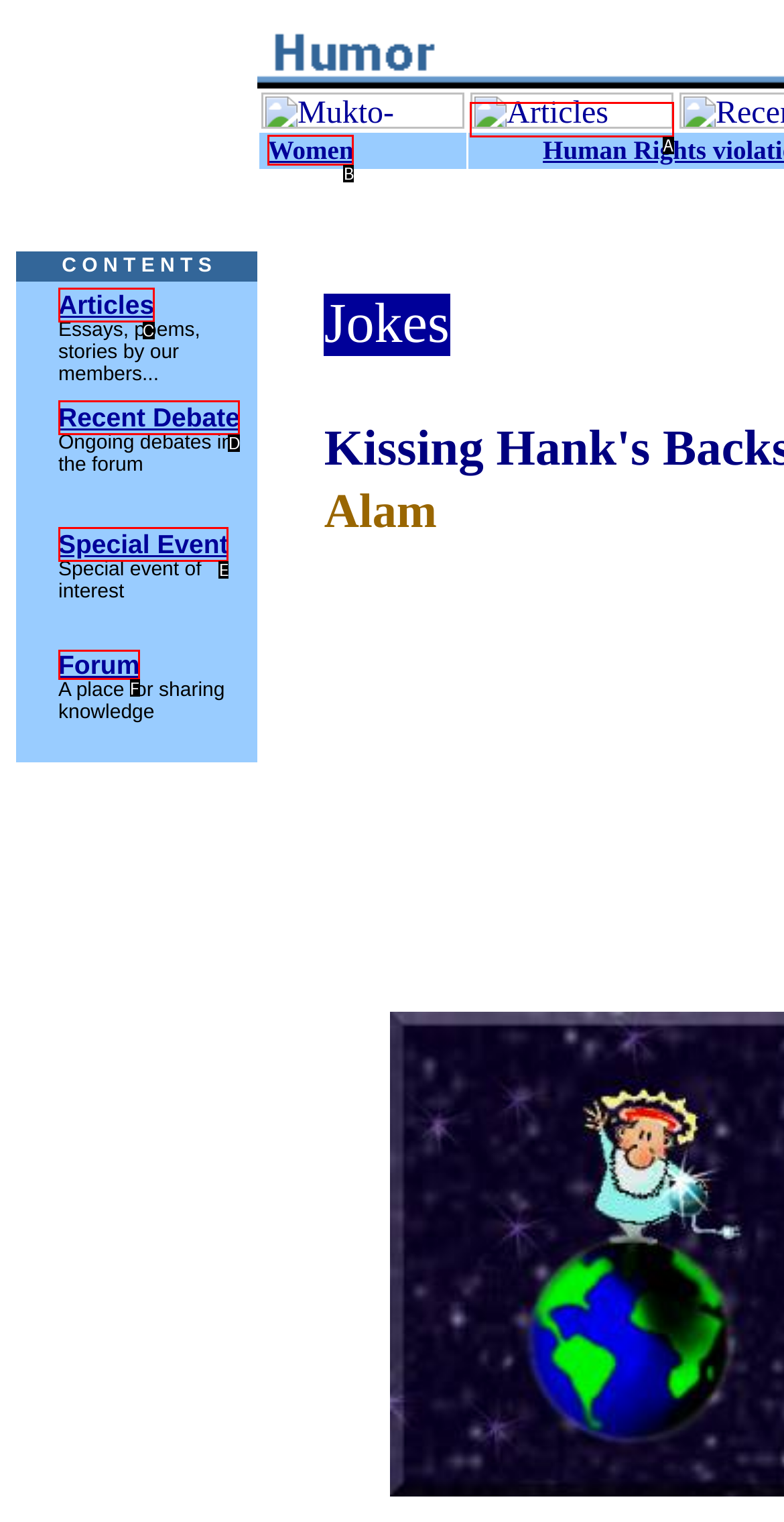Choose the option that matches the following description: Special Event
Answer with the letter of the correct option.

E